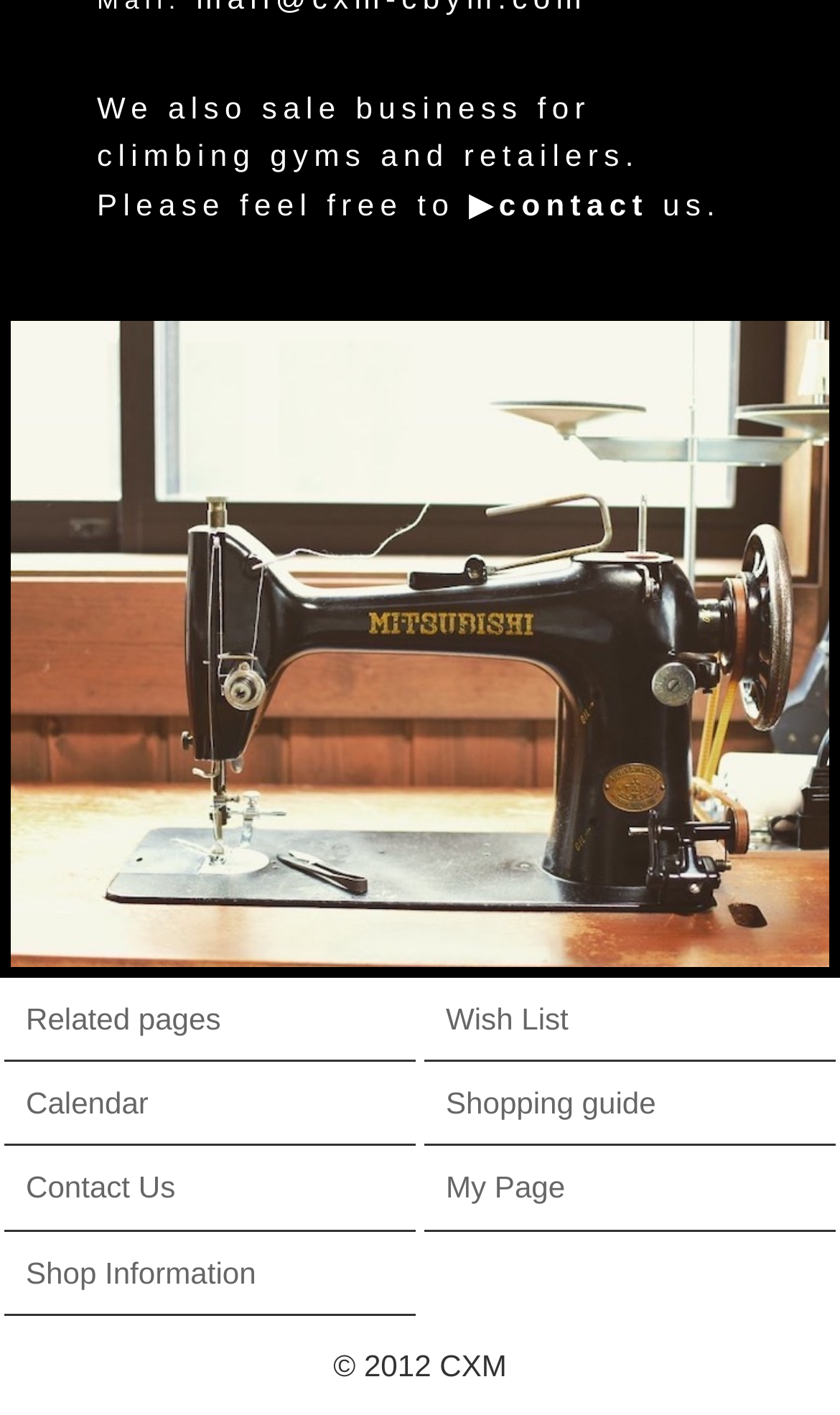Pinpoint the bounding box coordinates of the area that should be clicked to complete the following instruction: "contact us". The coordinates must be given as four float numbers between 0 and 1, i.e., [left, top, right, bottom].

[0.558, 0.132, 0.772, 0.156]